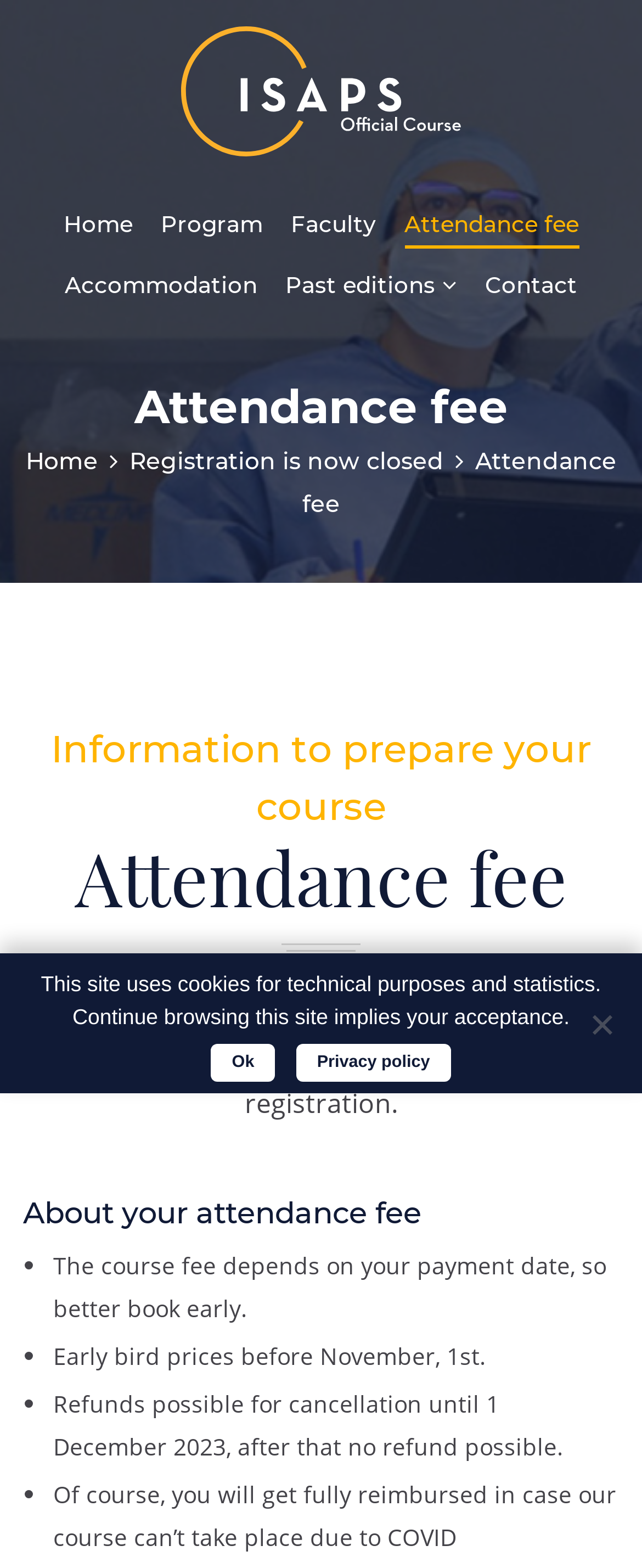Find the bounding box coordinates for the area that should be clicked to accomplish the instruction: "learn about faculty".

[0.453, 0.129, 0.586, 0.159]